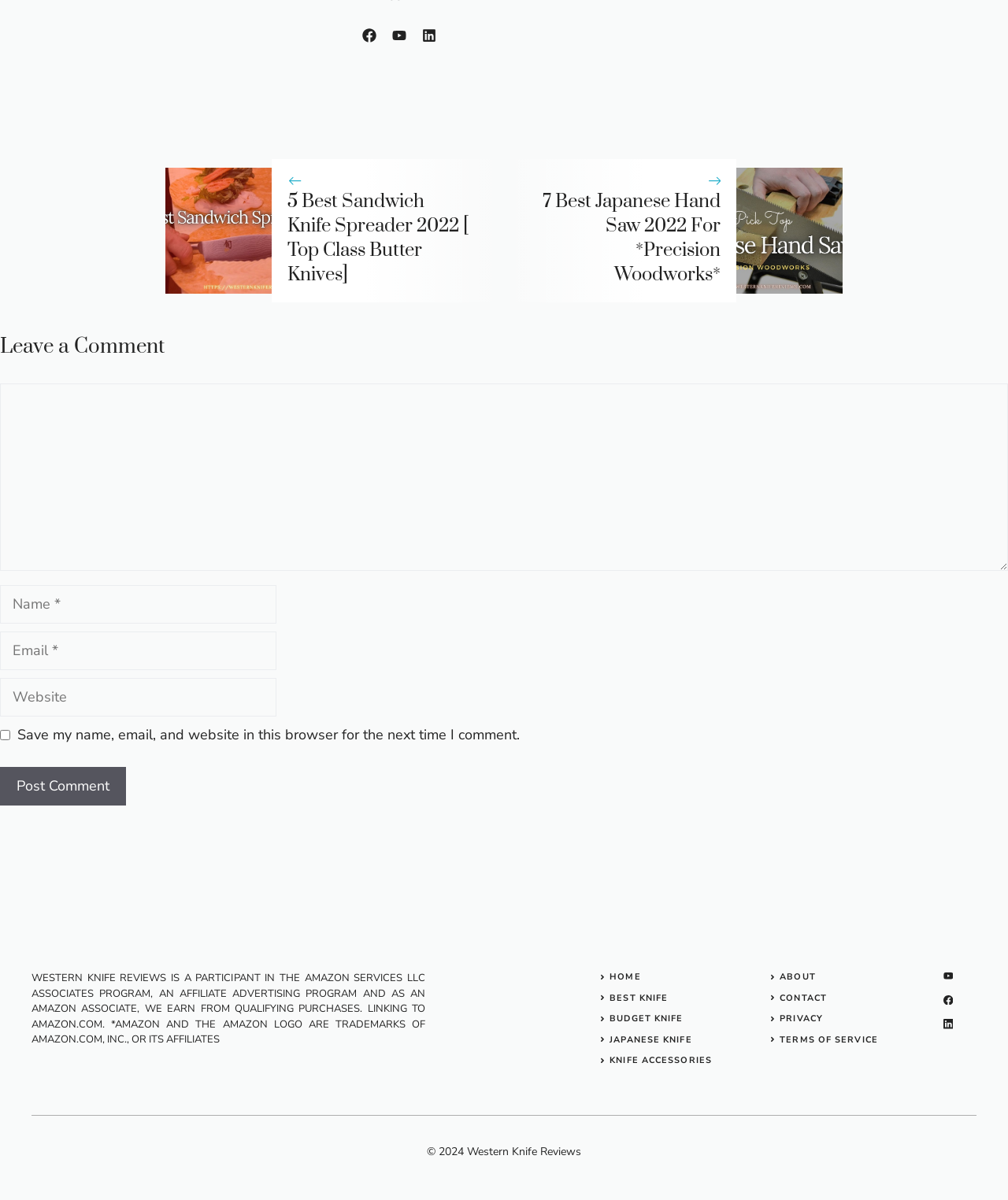Could you determine the bounding box coordinates of the clickable element to complete the instruction: "Go to the HOME page"? Provide the coordinates as four float numbers between 0 and 1, i.e., [left, top, right, bottom].

[0.605, 0.809, 0.636, 0.819]